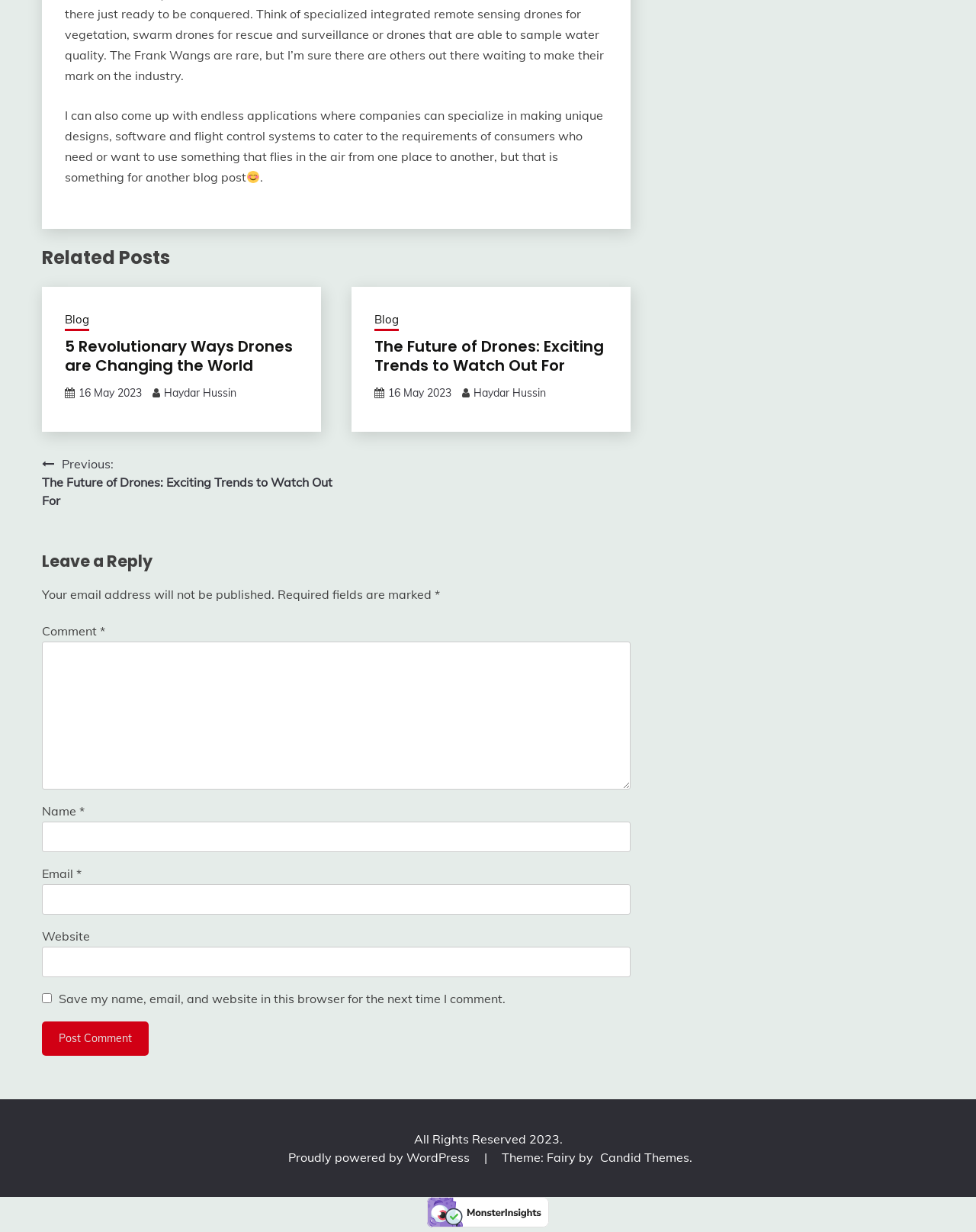Show the bounding box coordinates of the element that should be clicked to complete the task: "Click the 'Verified by MonsterInsights' link".

[0.438, 0.986, 0.562, 0.999]